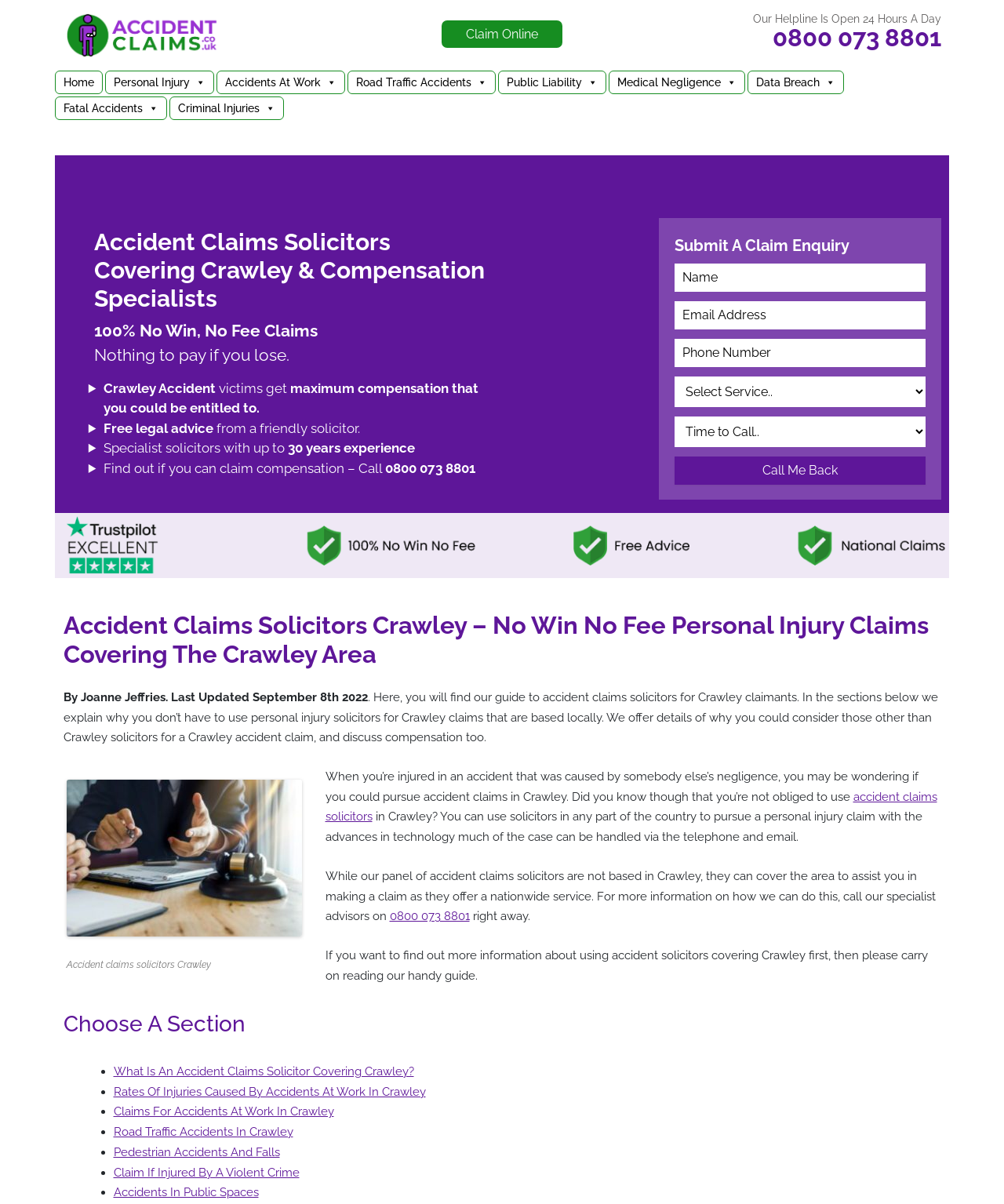Please determine the bounding box coordinates of the element to click in order to execute the following instruction: "Read more about 'On solid ground'". The coordinates should be four float numbers between 0 and 1, specified as [left, top, right, bottom].

None